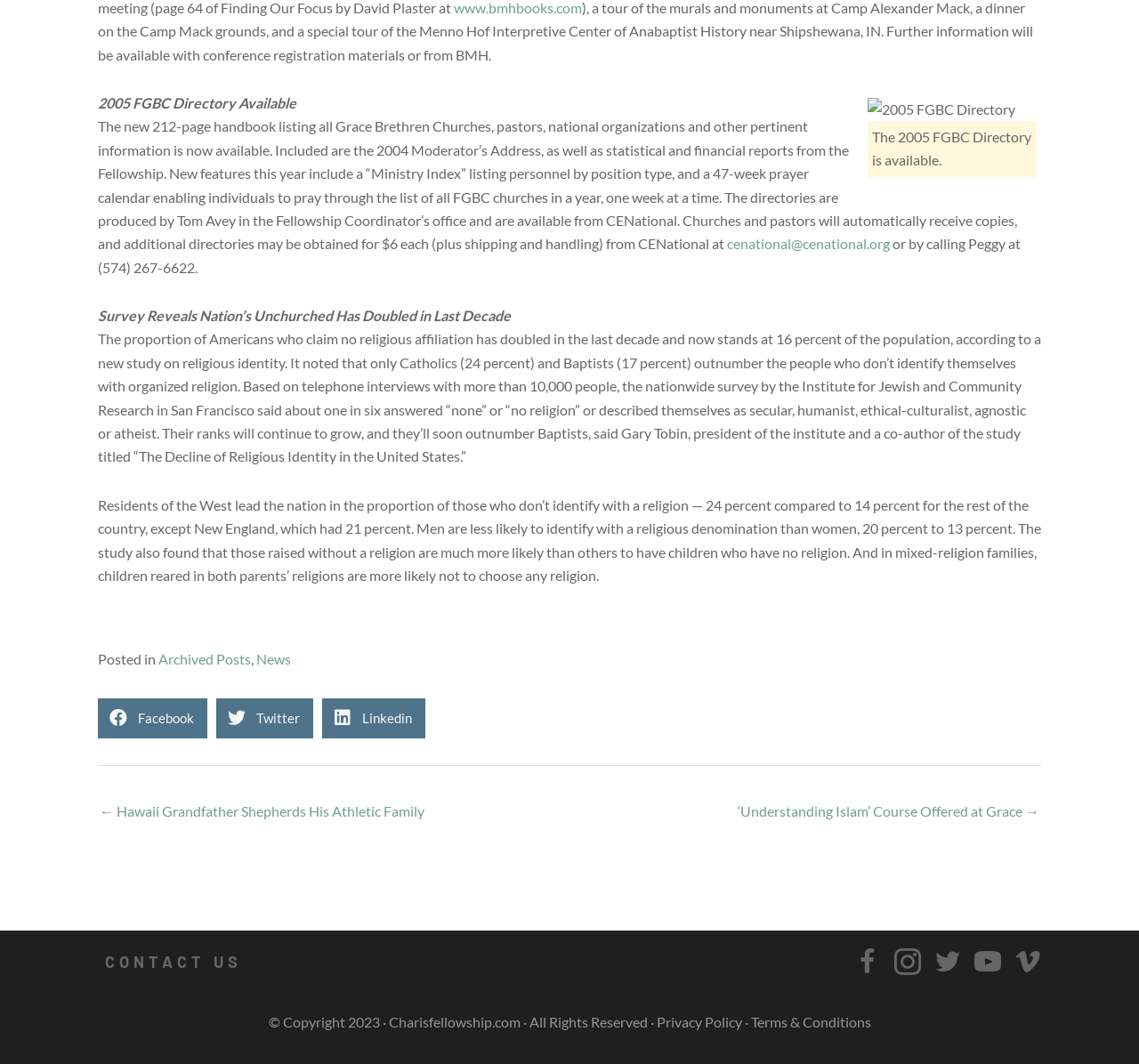Find the bounding box coordinates of the element I should click to carry out the following instruction: "Read archived posts".

[0.139, 0.612, 0.22, 0.627]